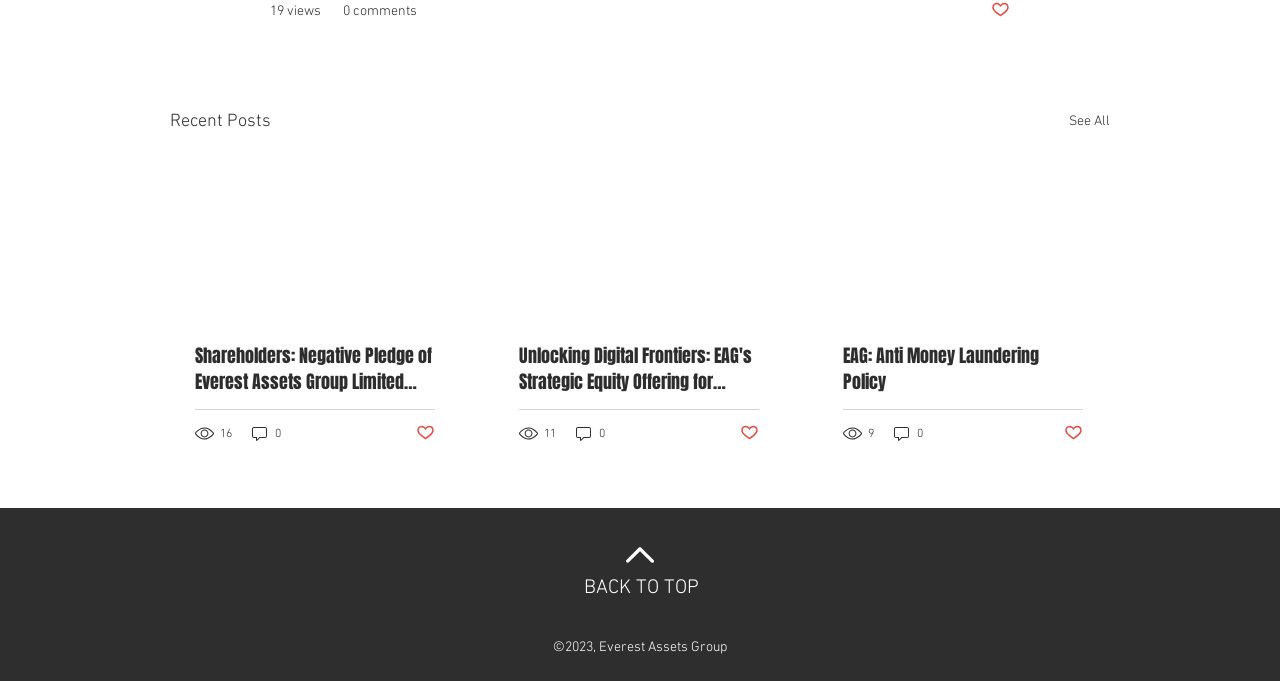Locate the bounding box coordinates of the clickable region to complete the following instruction: "Go back to top."

[0.456, 0.845, 0.546, 0.881]